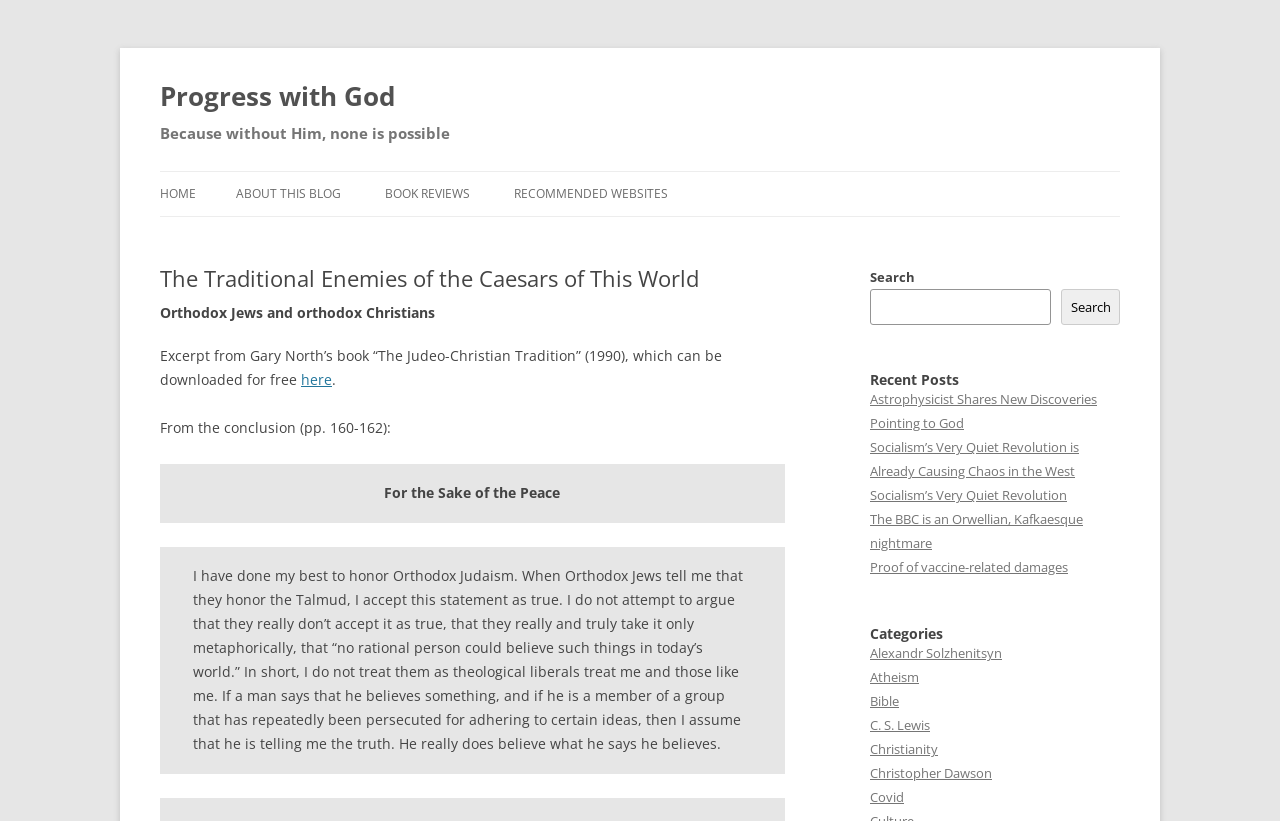What are the categories listed on the webpage?
Respond to the question with a single word or phrase according to the image.

Various categories